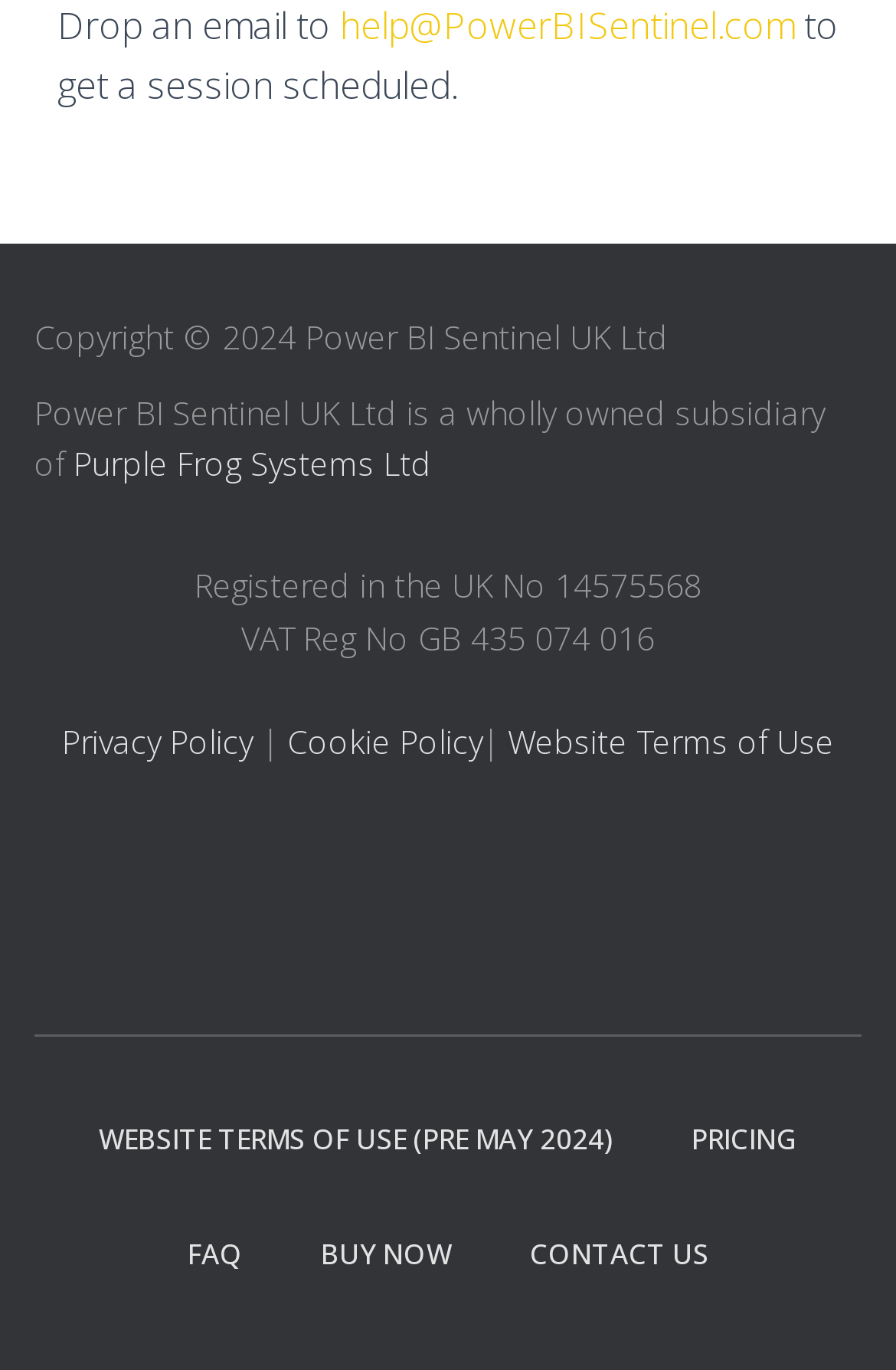Please identify the bounding box coordinates of the clickable element to fulfill the following instruction: "contact us". The coordinates should be four float numbers between 0 and 1, i.e., [left, top, right, bottom].

[0.553, 0.874, 0.829, 0.957]